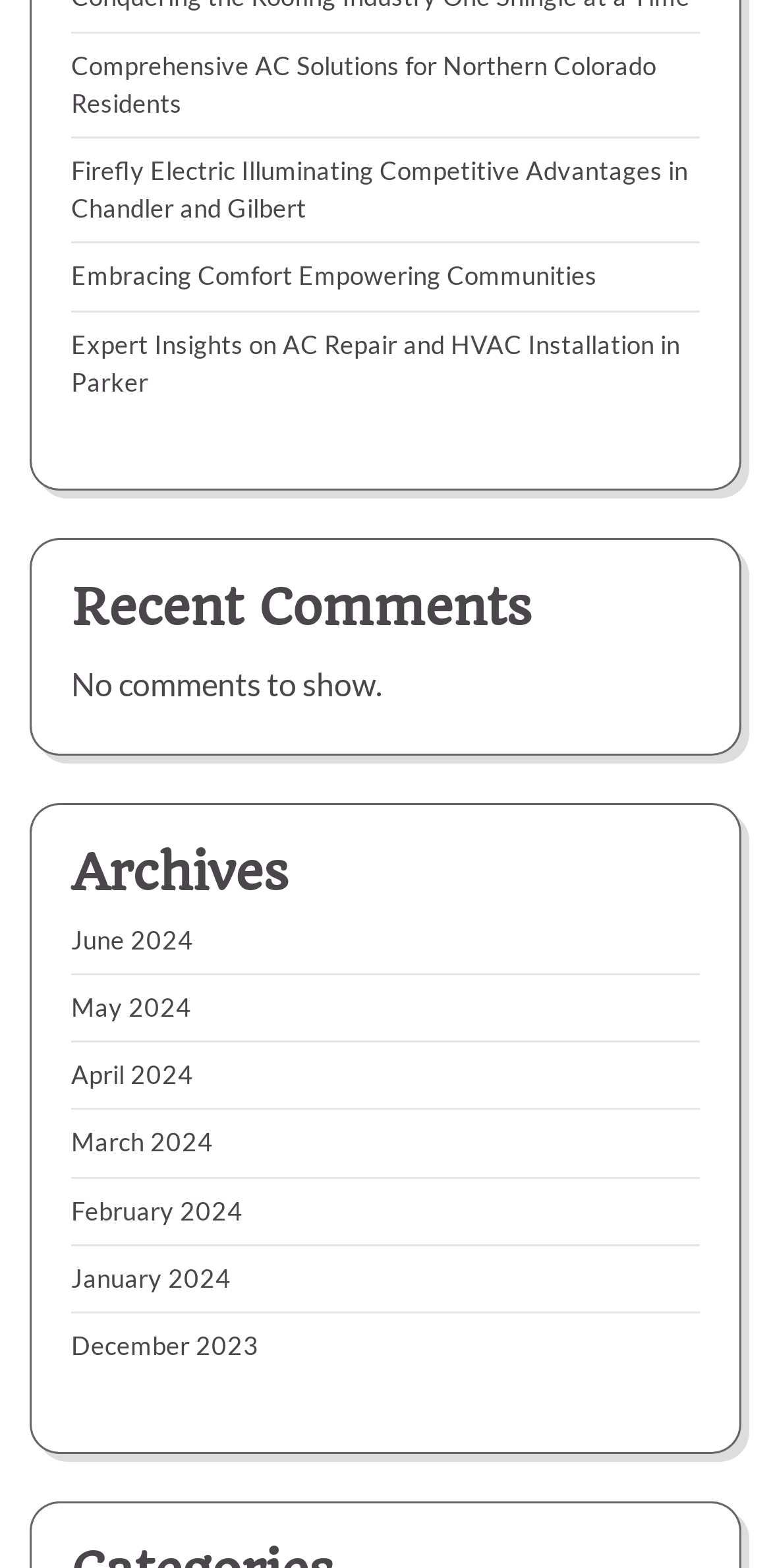Determine the bounding box coordinates for the UI element with the following description: "Embracing Comfort Empowering Communities". The coordinates should be four float numbers between 0 and 1, represented as [left, top, right, bottom].

[0.092, 0.166, 0.774, 0.186]